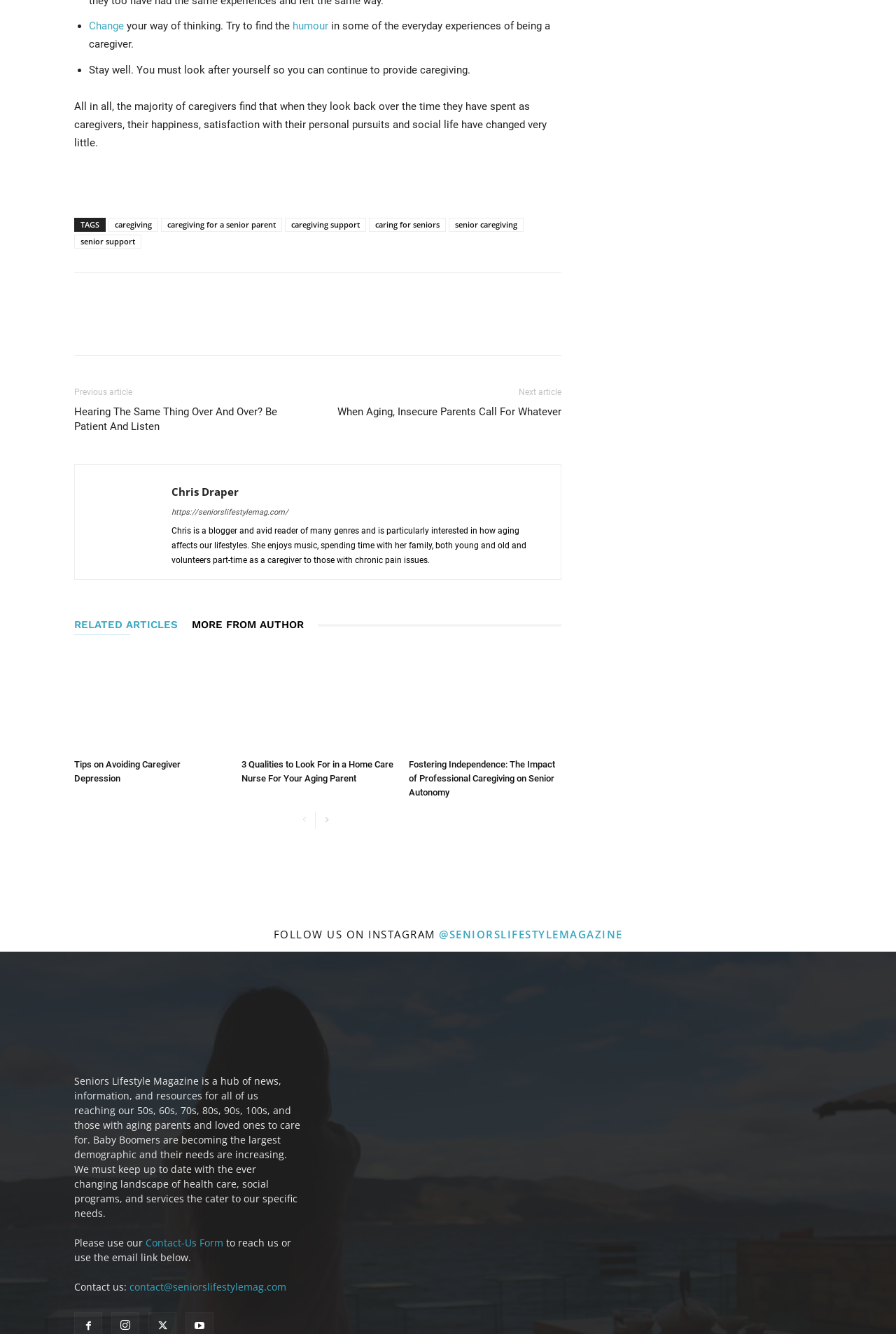What is the name of the magazine?
Give a one-word or short phrase answer based on the image.

Seniors Lifestyle Magazine